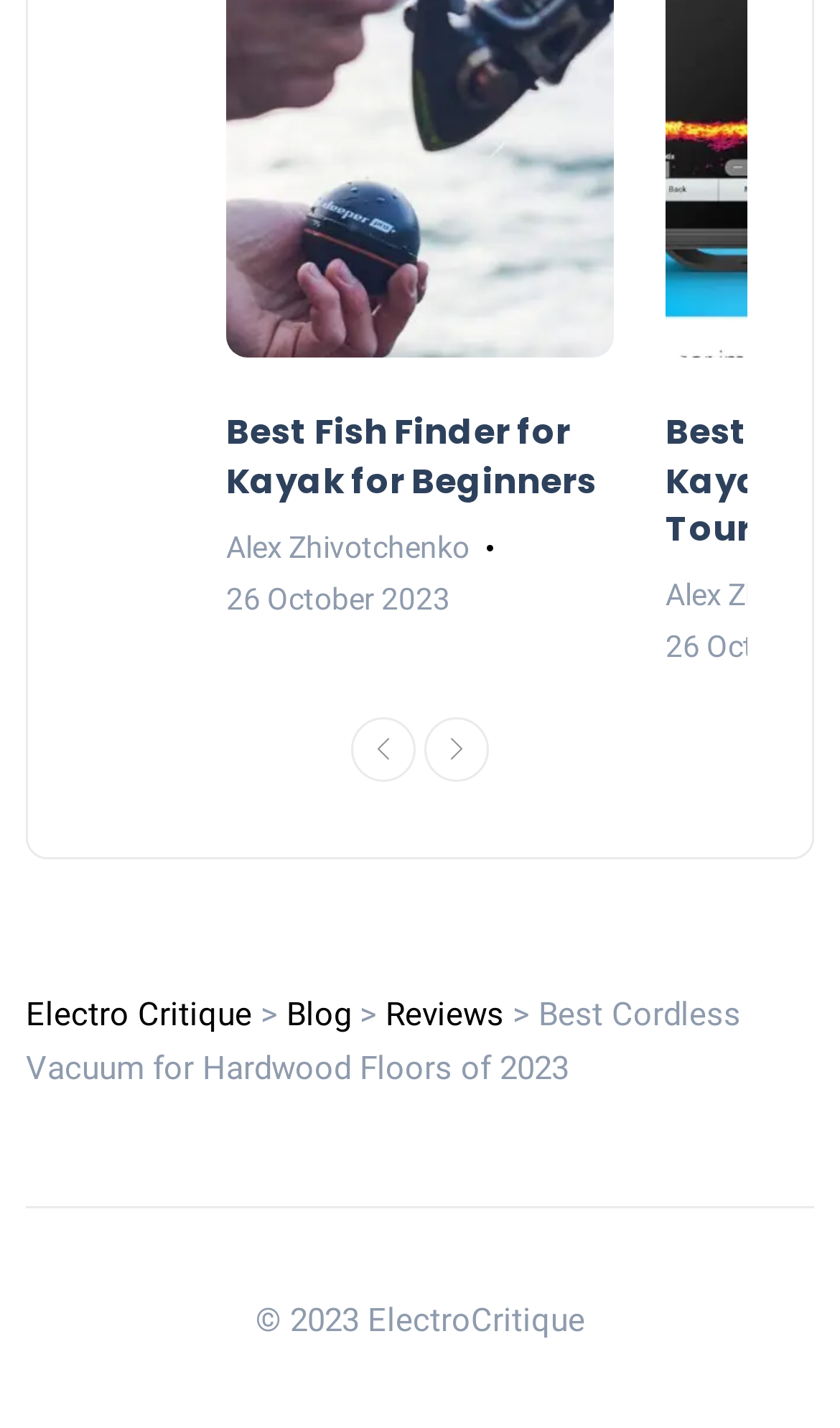How many main menu items are there?
Refer to the image and provide a thorough answer to the question.

There are three main menu items, 'Electro Critique', 'Blog', and 'Reviews', which can be found by looking at the link elements with the corresponding text. These menu items are likely to be used for navigating to different sections of the website.